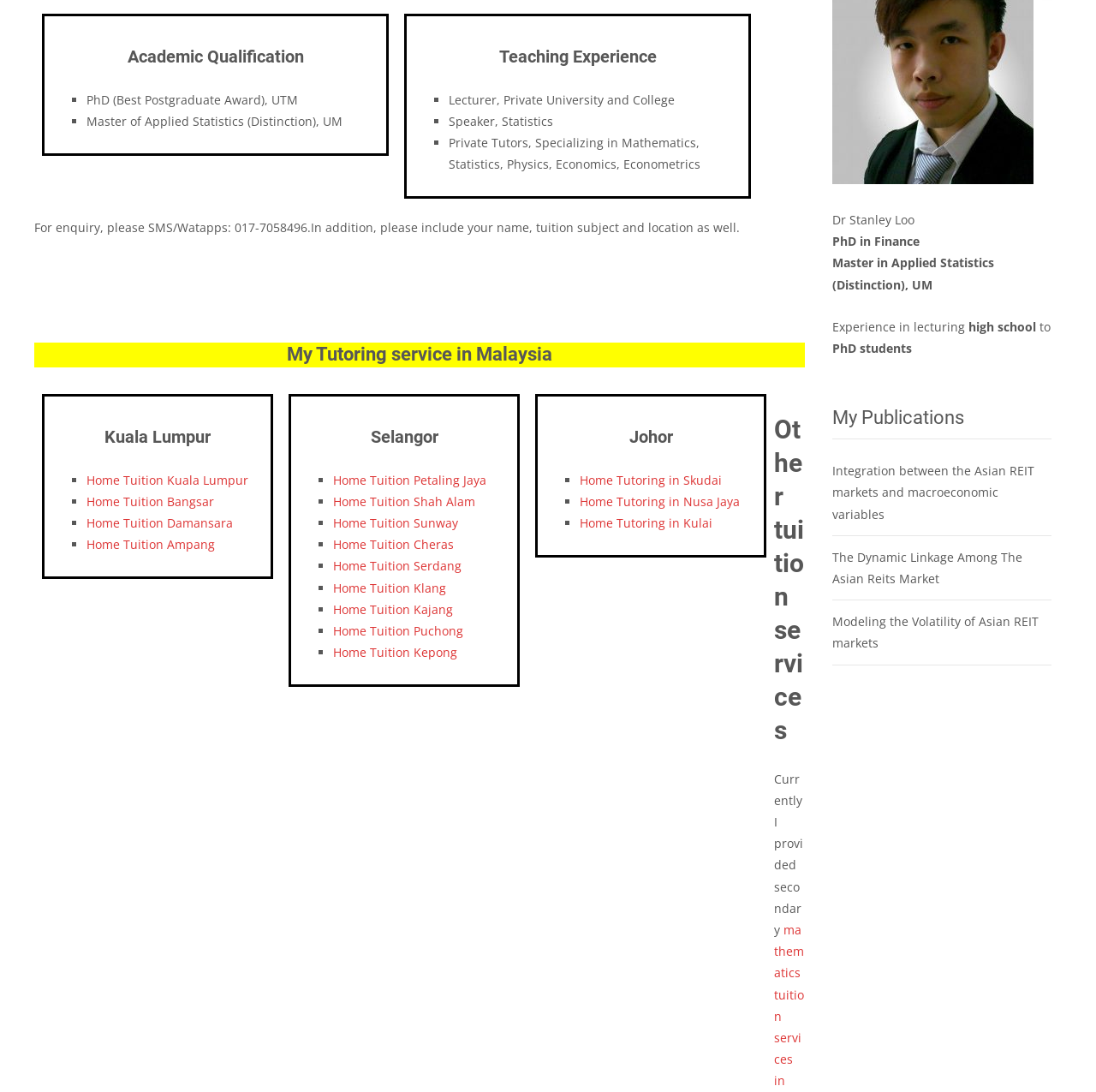Determine the bounding box coordinates of the element's region needed to click to follow the instruction: "Check 'Teaching Experience'". Provide these coordinates as four float numbers between 0 and 1, formatted as [left, top, right, bottom].

[0.378, 0.041, 0.676, 0.062]